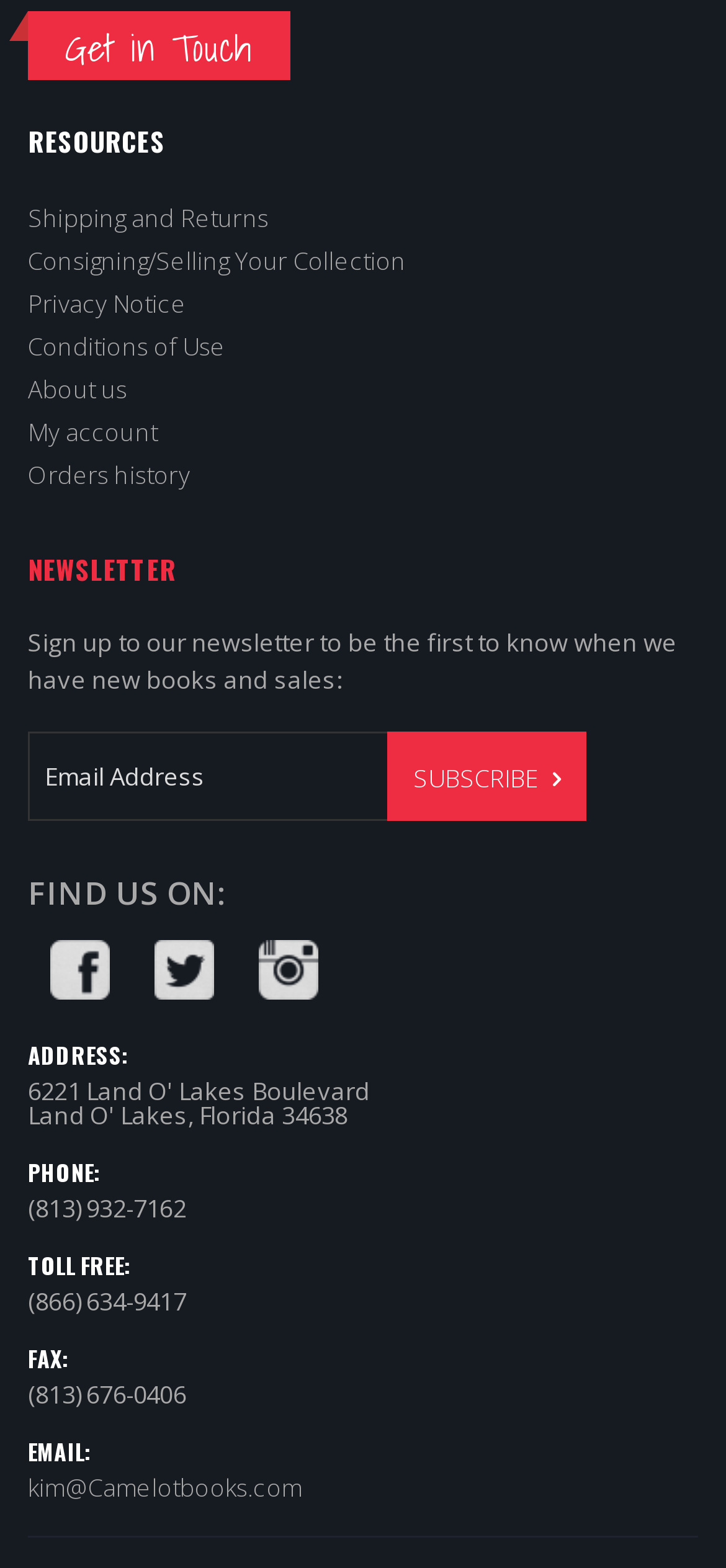How many links are there under 'RESOURCES'?
Please answer using one word or phrase, based on the screenshot.

6